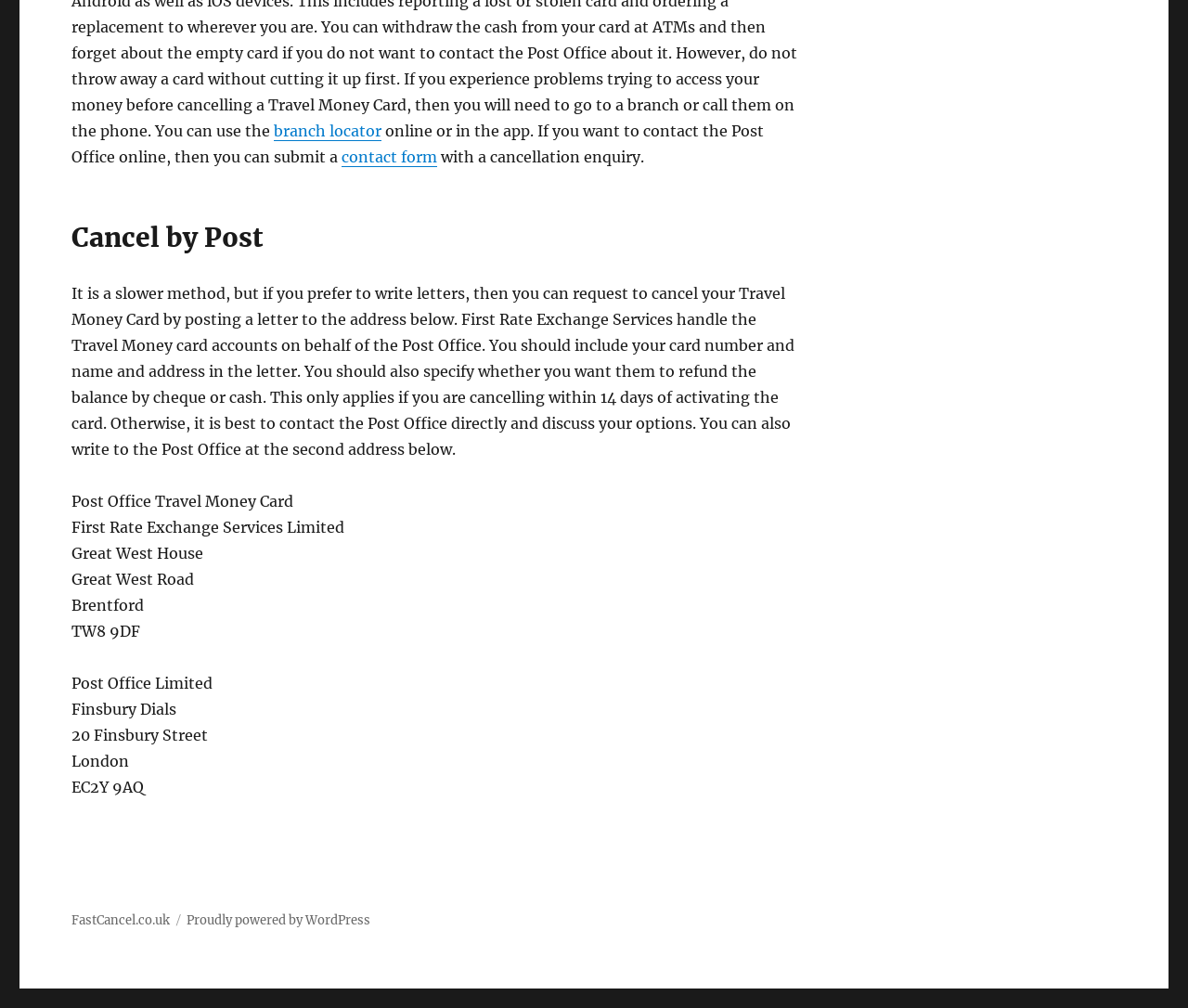Provide a one-word or short-phrase answer to the question:
What is the address to post the cancellation letter?

Great West House, Great West Road, Brentford, TW8 9DF